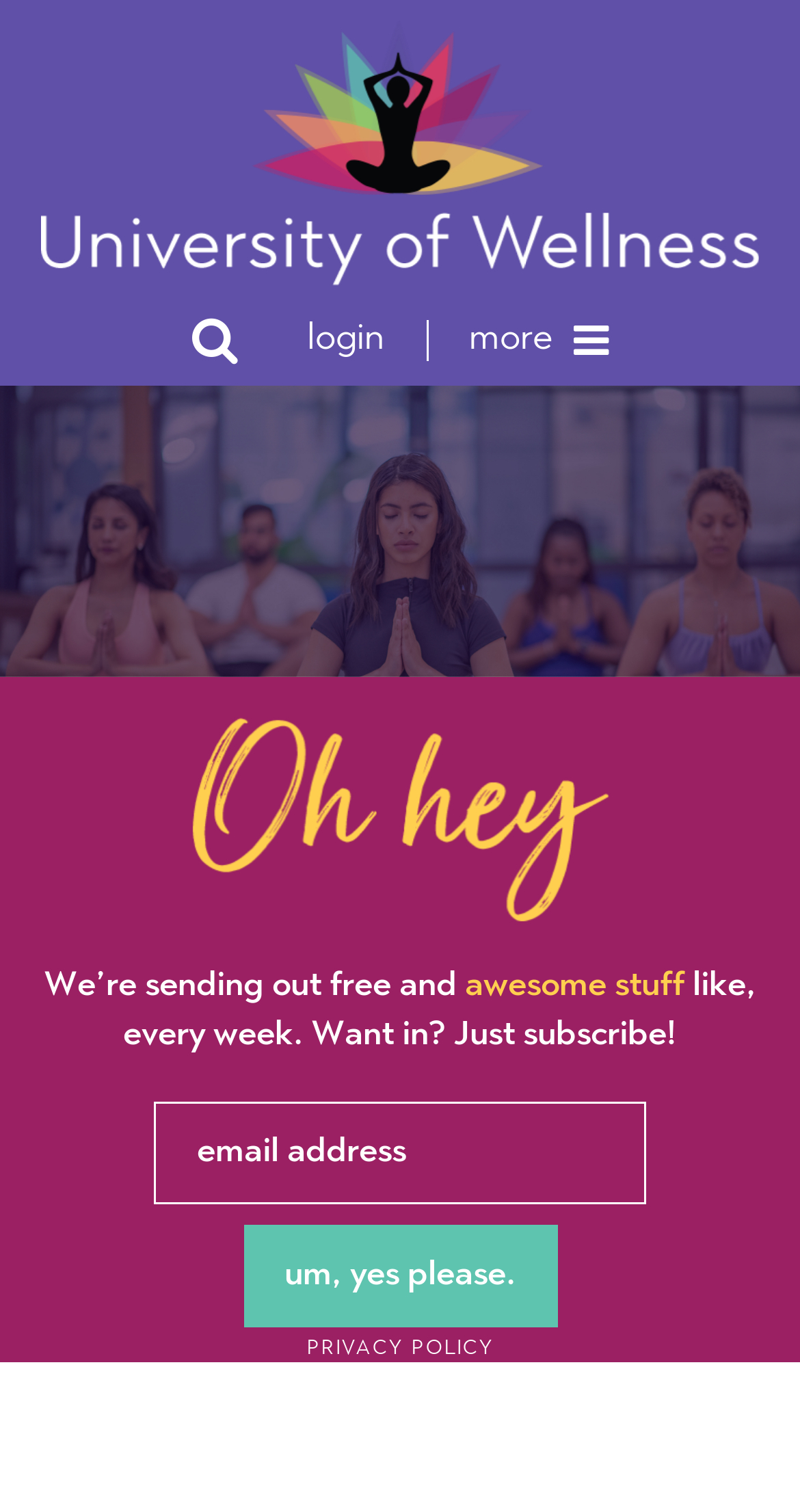Kindly respond to the following question with a single word or a brief phrase: 
What is the link at the bottom of the page?

PRIVACY POLICY